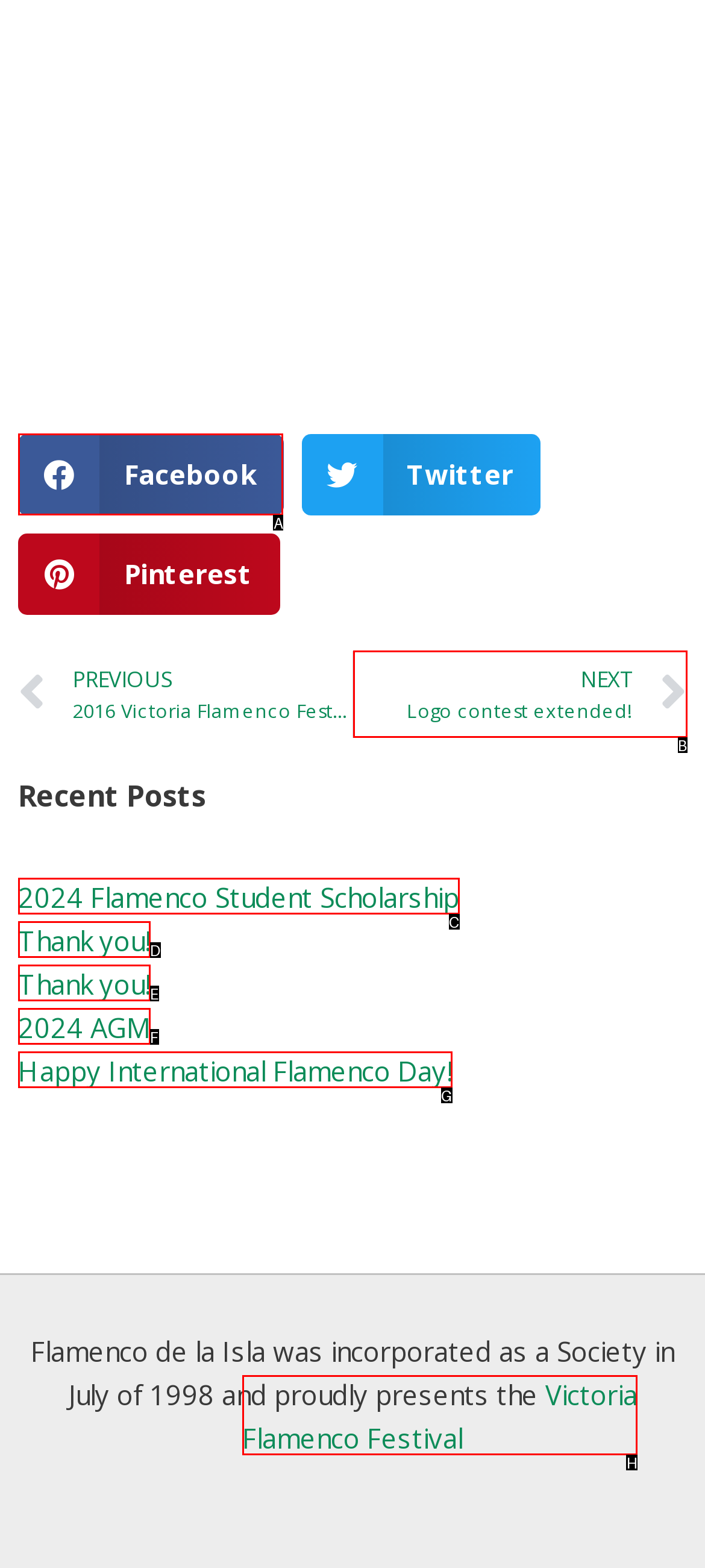Choose the UI element to click on to achieve this task: Learn more about the Victoria Flamenco Festival. Reply with the letter representing the selected element.

H